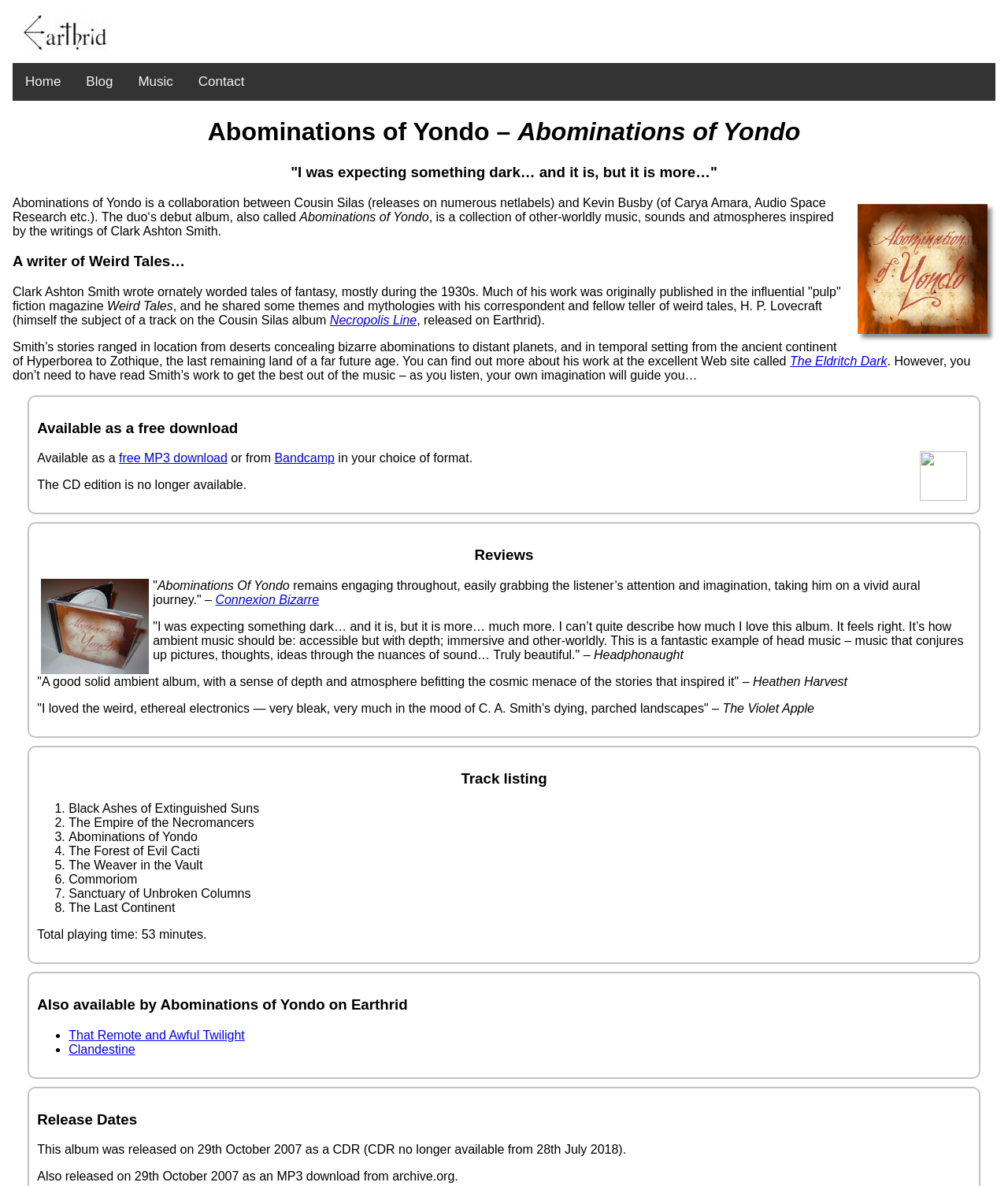Find the bounding box coordinates of the clickable area required to complete the following action: "Click the 'Submit' button".

None